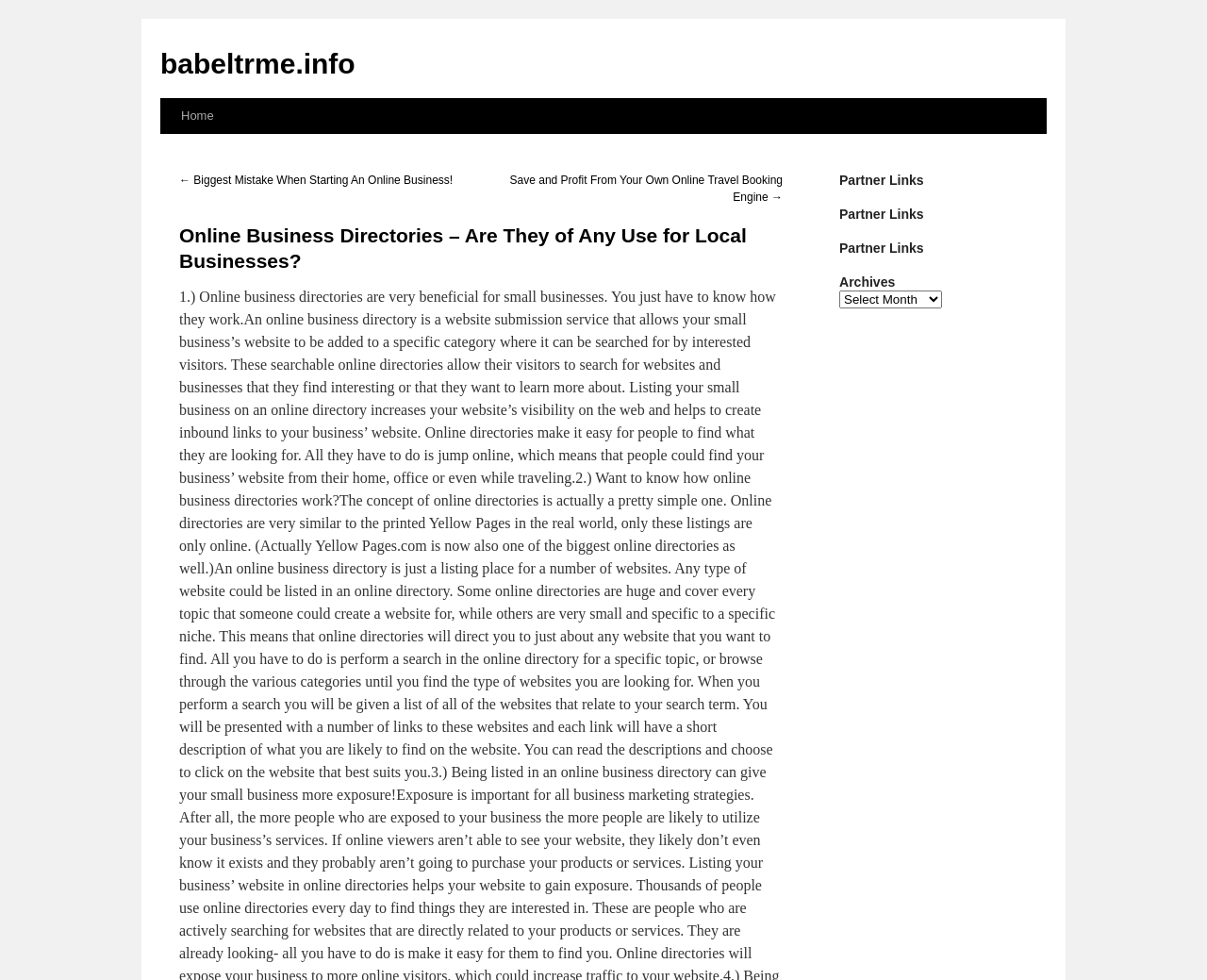Reply to the question with a brief word or phrase: Is the combobox in the complementary section expanded?

No